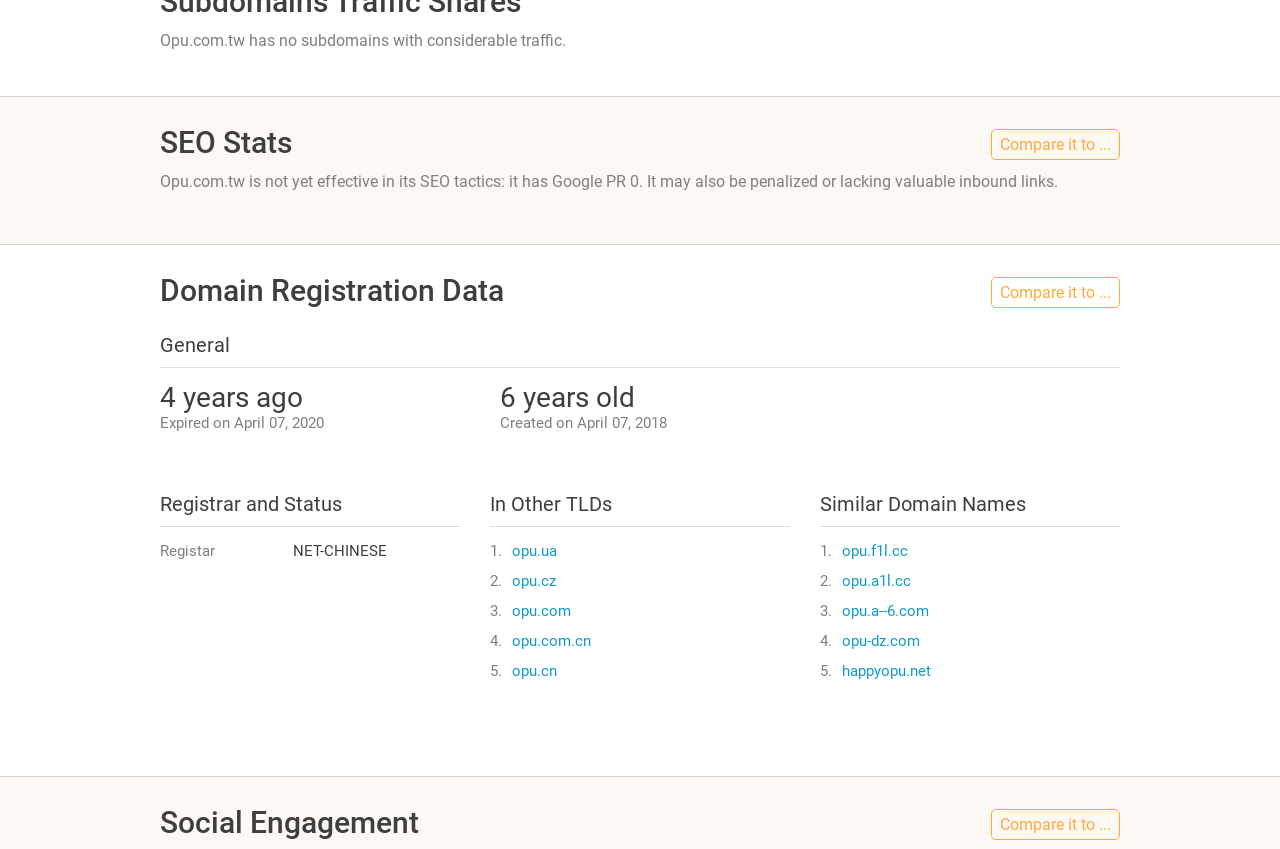Locate the bounding box coordinates of the segment that needs to be clicked to meet this instruction: "Check similar domain names".

[0.641, 0.58, 0.802, 0.608]